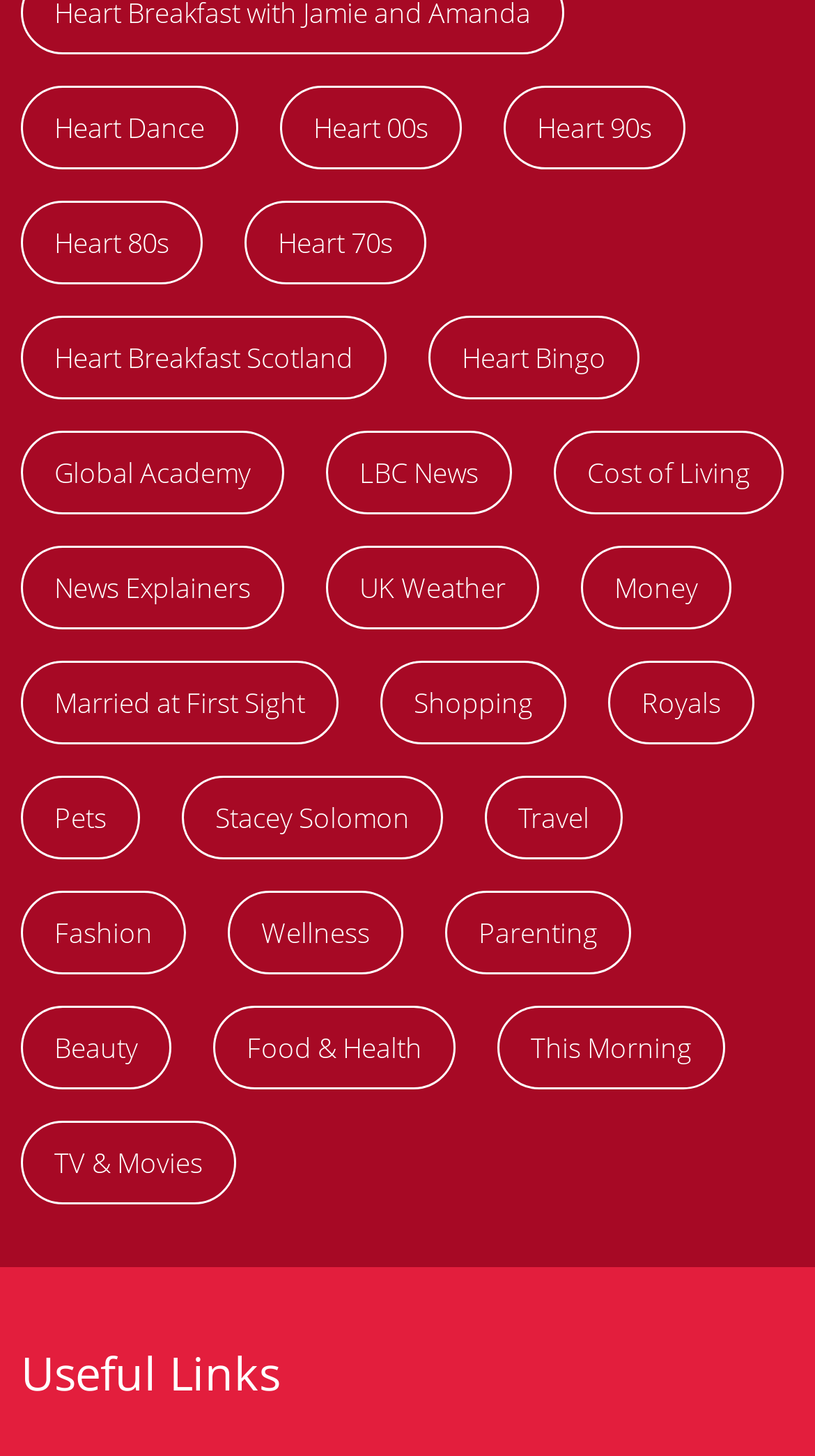How many links are related to Heart radio stations?
Can you provide a detailed and comprehensive answer to the question?

I counted the number of link elements with 'Heart' in their text, and found that there are five links related to Heart radio stations: 'Heart Dance', 'Heart 00s', 'Heart 90s', 'Heart 80s', and 'Heart 70s'.